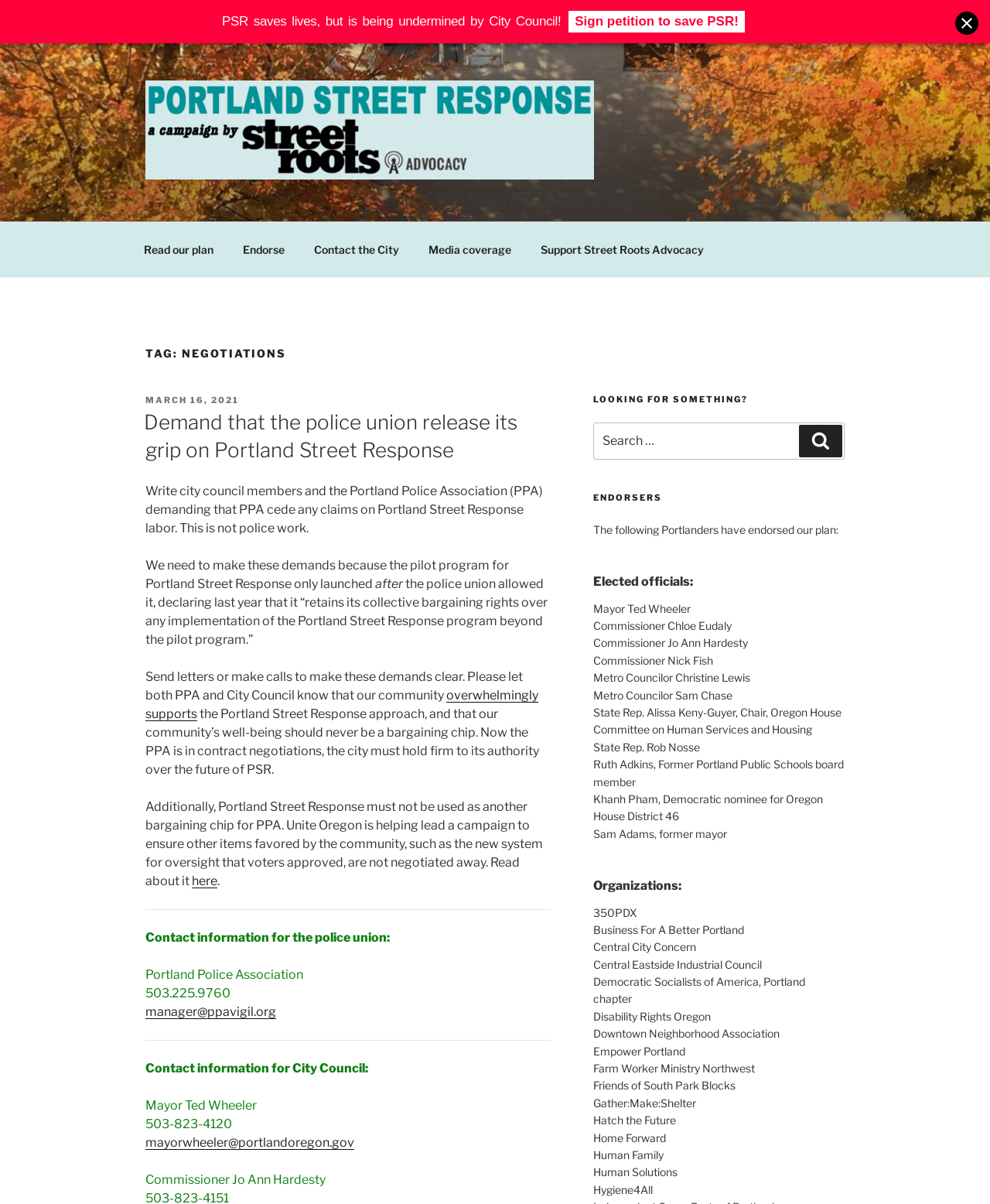Explain the webpage in detail, including its primary components.

The webpage is about the Portland Street Response (PSR) campaign, with a focus on negotiations. At the top of the page, there is a logo image and a link with the text "Portland Street Response". Below this, there is a navigation menu with links to "Read our plan", "Endorse", "Contact the City", "Media coverage", and "Support Street Roots Advocacy".

The main content of the page is divided into sections. The first section has a heading "TAG: NEGOTIATIONS" and contains a subheading "Demand that the police union release its grip on Portland Street Response". This section includes a paragraph of text explaining the need for the police union to cede its claims on PSR labor, followed by a call to action to write to city council members and the Portland Police Association.

Below this section, there is a separator line, followed by contact information for the police union and City Council. This includes names, phone numbers, and email addresses.

On the right-hand side of the page, there are three sections. The first section has a heading "LOOKING FOR SOMETHING?" and contains a search box. The second section has a heading "ENDORSERS" and lists various individuals and organizations that have endorsed the PSR plan, including elected officials, community leaders, and organizations. The third section has a heading "TAG: NEGOTIATIONS" and appears to be a duplicate of the first section on the left-hand side of the page.

At the bottom of the page, there is a static text "PSR saves lives, but is being undermined by City Council!" and a link to "Sign petition to save PSR!".